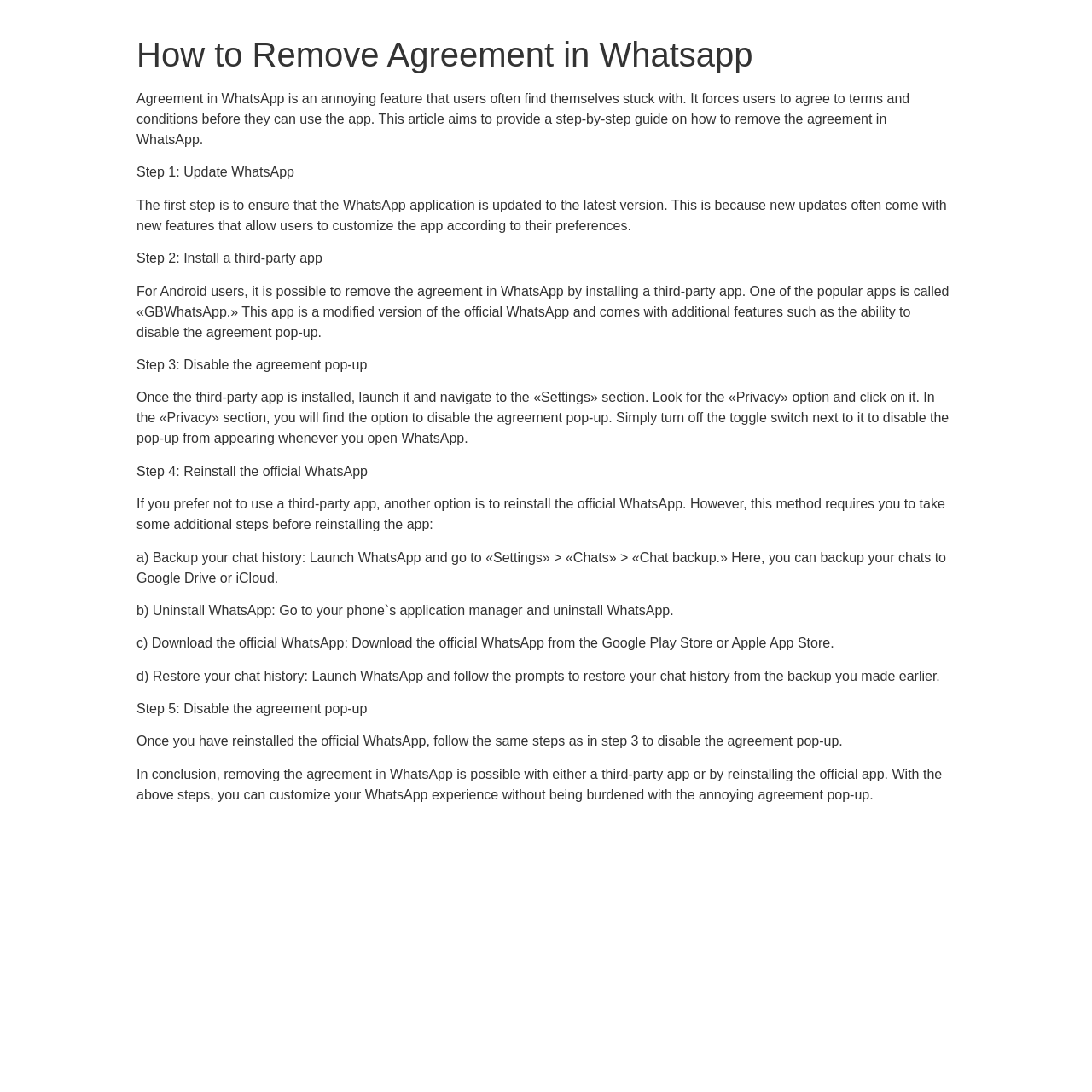What is the purpose of this article?
Analyze the screenshot and provide a detailed answer to the question.

Based on the content of the webpage, it appears that the article aims to provide a step-by-step guide on how to remove the agreement in WhatsApp, which is an annoying feature that users often find themselves stuck with.